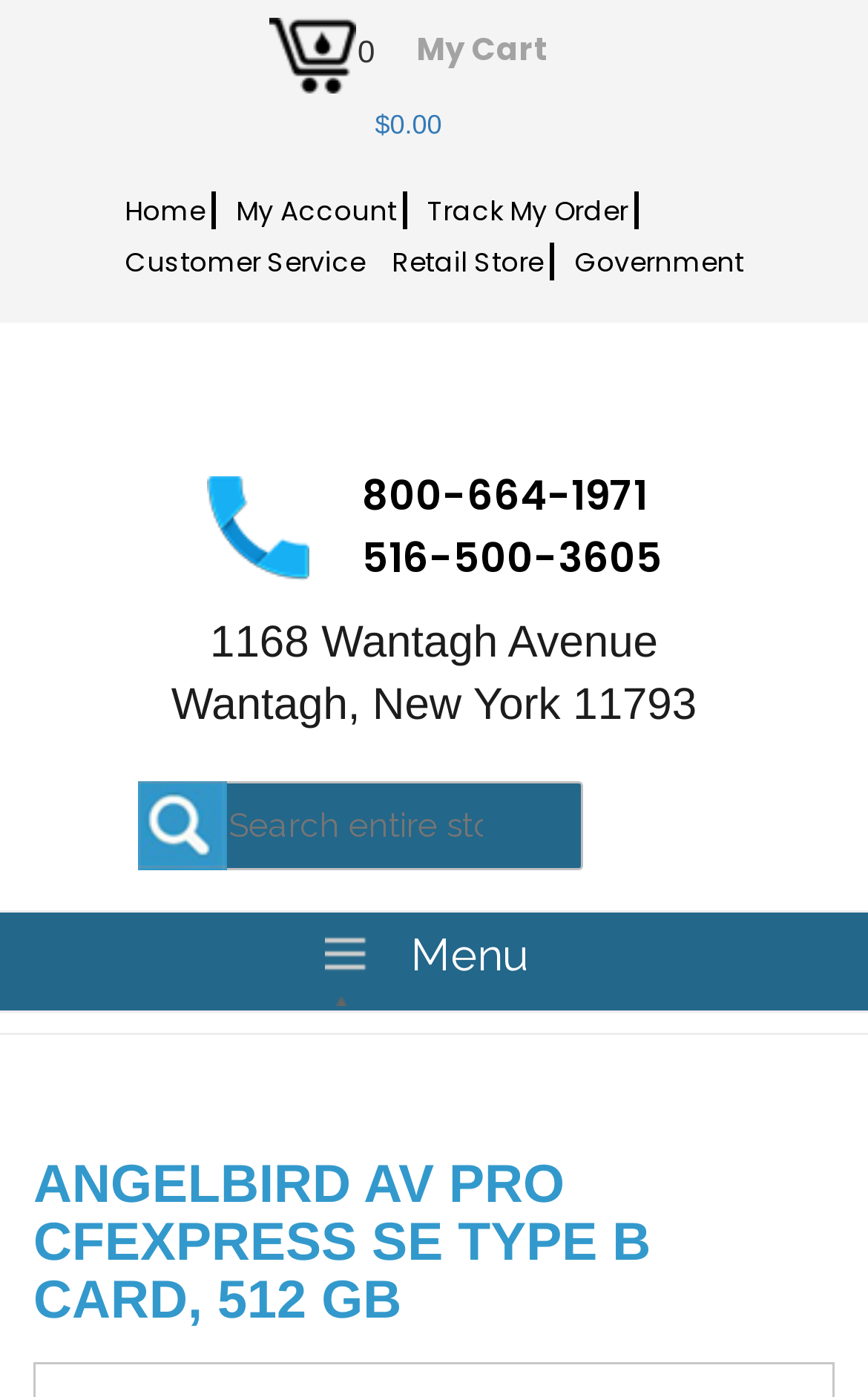Predict the bounding box of the UI element that fits this description: "Track My Order".

[0.492, 0.137, 0.723, 0.164]